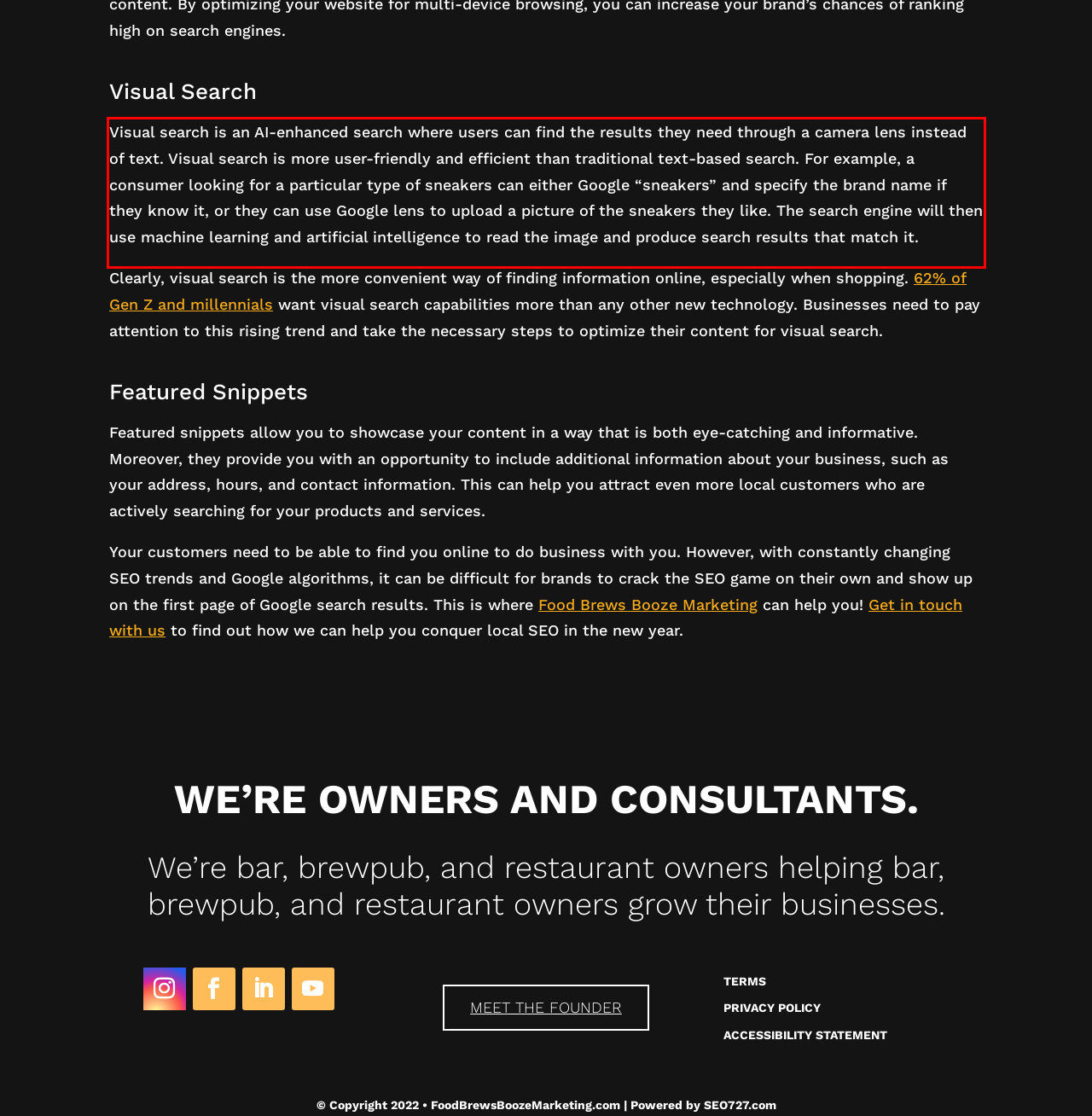From the provided screenshot, extract the text content that is enclosed within the red bounding box.

Visual search is an AI-enhanced search where users can find the results they need through a camera lens instead of text. Visual search is more user-friendly and efficient than traditional text-based search. For example, a consumer looking for a particular type of sneakers can either Google “sneakers” and specify the brand name if they know it, or they can use Google lens to upload a picture of the sneakers they like. The search engine will then use machine learning and artificial intelligence to read the image and produce search results that match it.